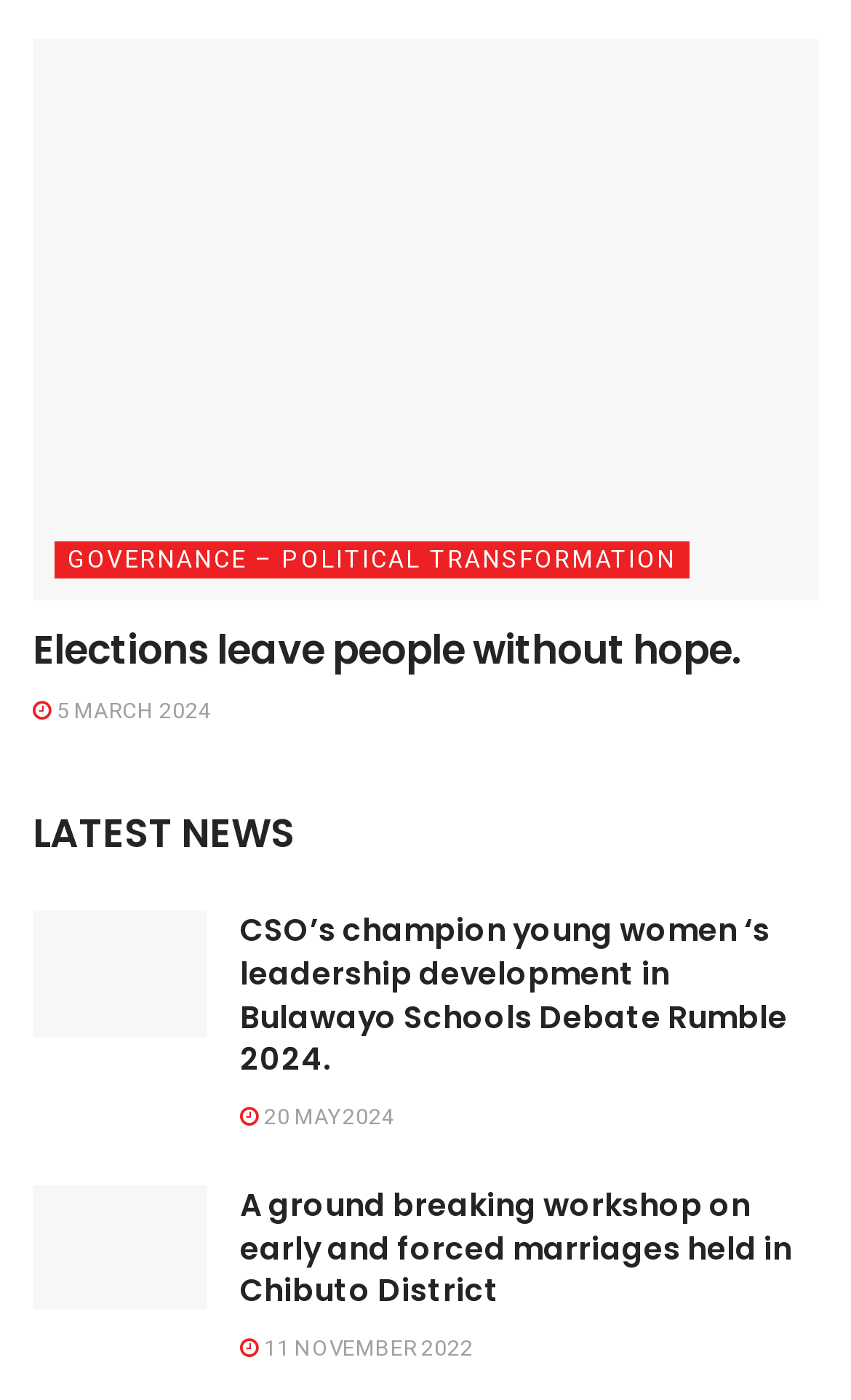Locate and provide the bounding box coordinates for the HTML element that matches this description: "parent_node: GOVERNANCE – POLITICAL TRANSFORMATION".

[0.038, 0.027, 0.962, 0.429]